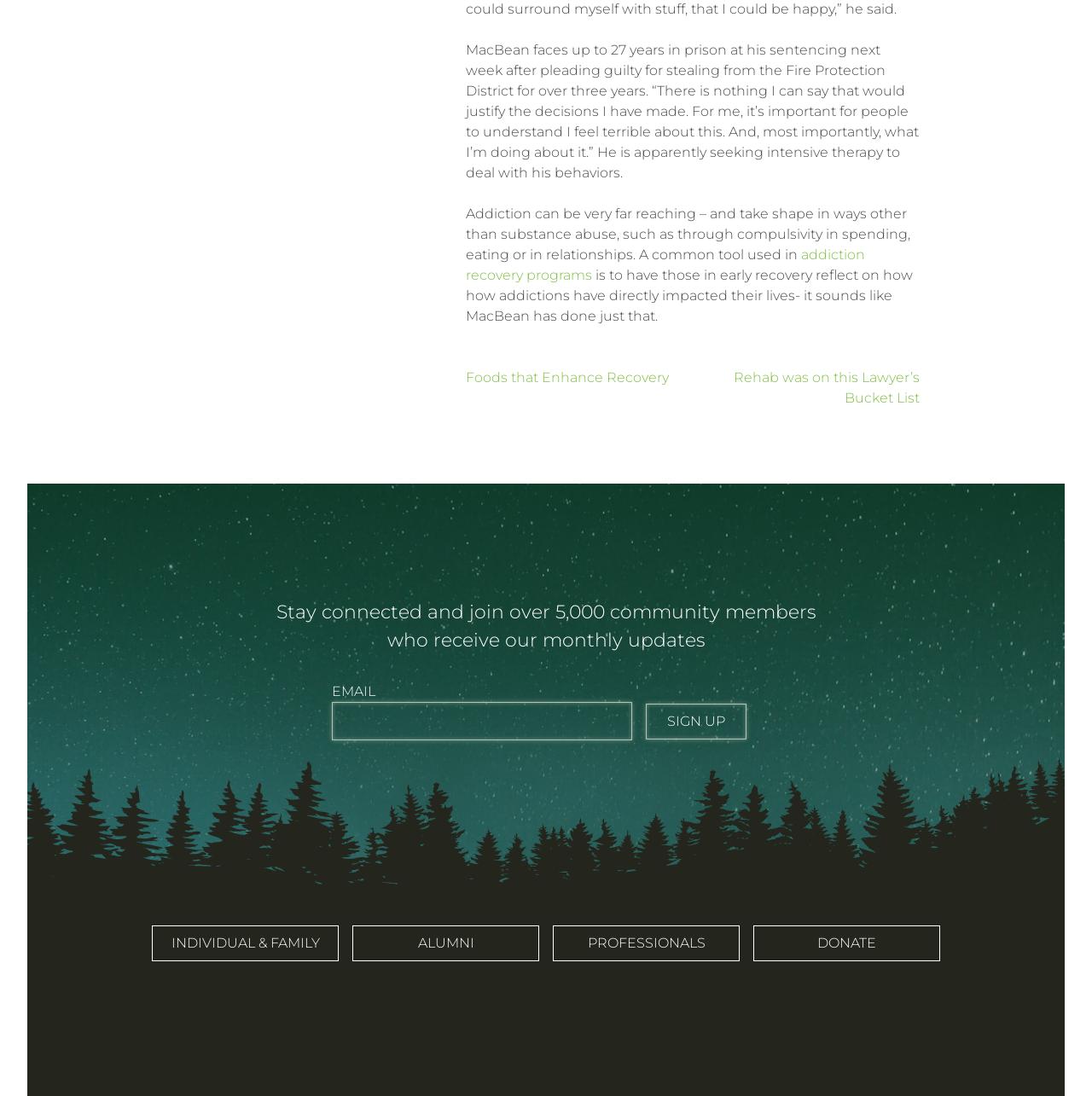Bounding box coordinates are specified in the format (top-left x, top-left y, bottom-right x, bottom-right y). All values are floating point numbers bounded between 0 and 1. Please provide the bounding box coordinate of the region this sentence describes: addiction recovery programs

[0.427, 0.225, 0.792, 0.259]